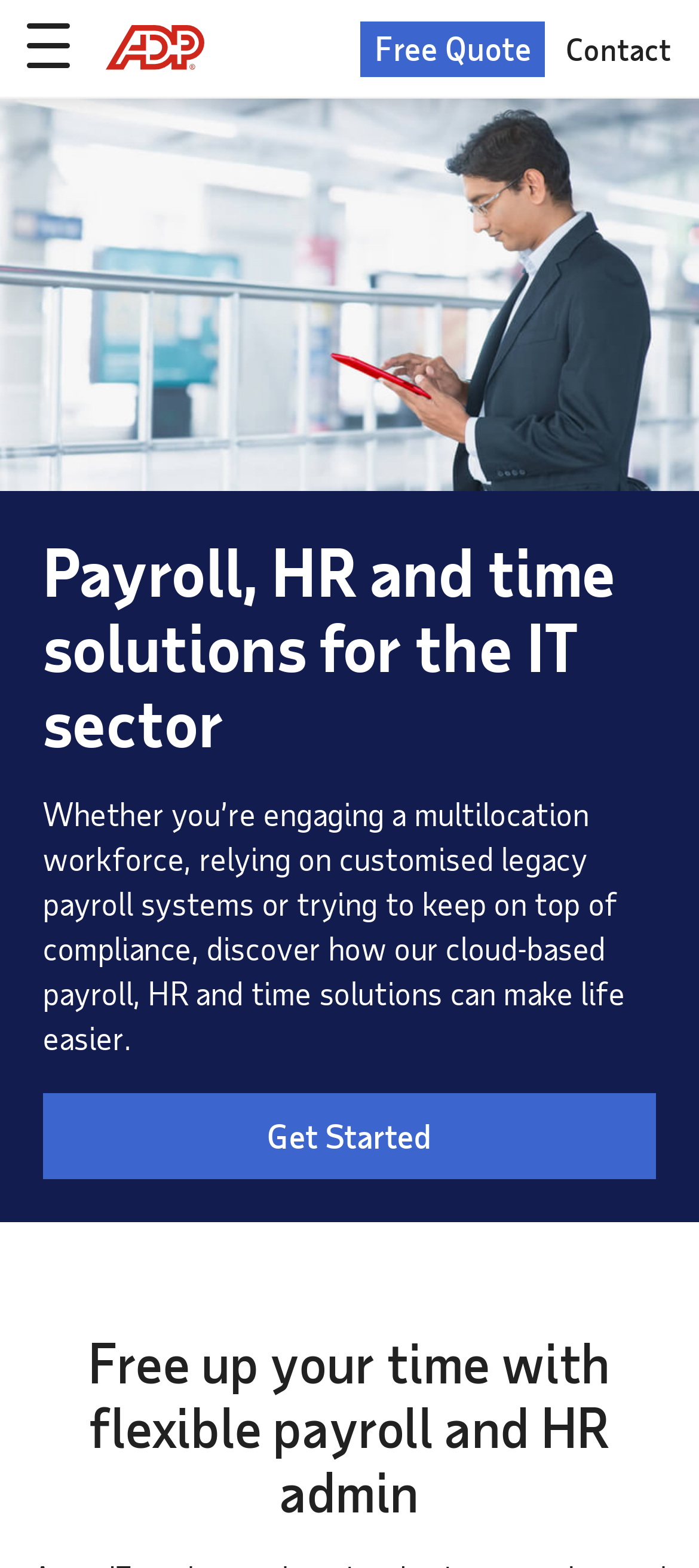Please reply to the following question with a single word or a short phrase:
What is the call-to-action on the webpage?

Get Started